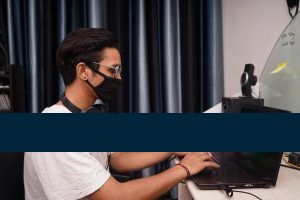What is the student focused on?
Refer to the image and give a detailed answer to the question.

The student is focused on a laptop, which is a crucial tool for online learning, symbolizing the necessity of technology in the new normal for education.